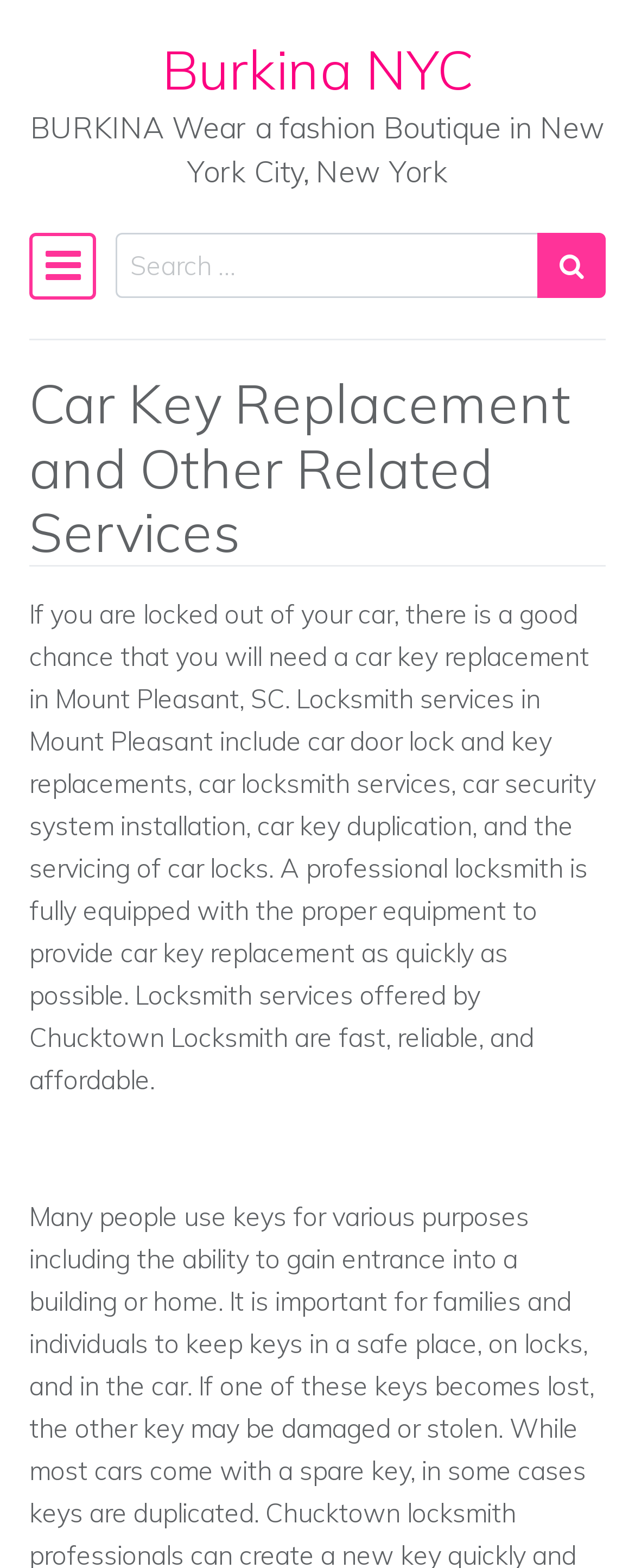Where is the locksmith service located?
Please answer the question as detailed as possible.

The location of the locksmith service can be found in the StaticText element with the text 'If you are locked out of your car, there is a good chance that you will need a car key replacement in Mount Pleasant, SC.'.